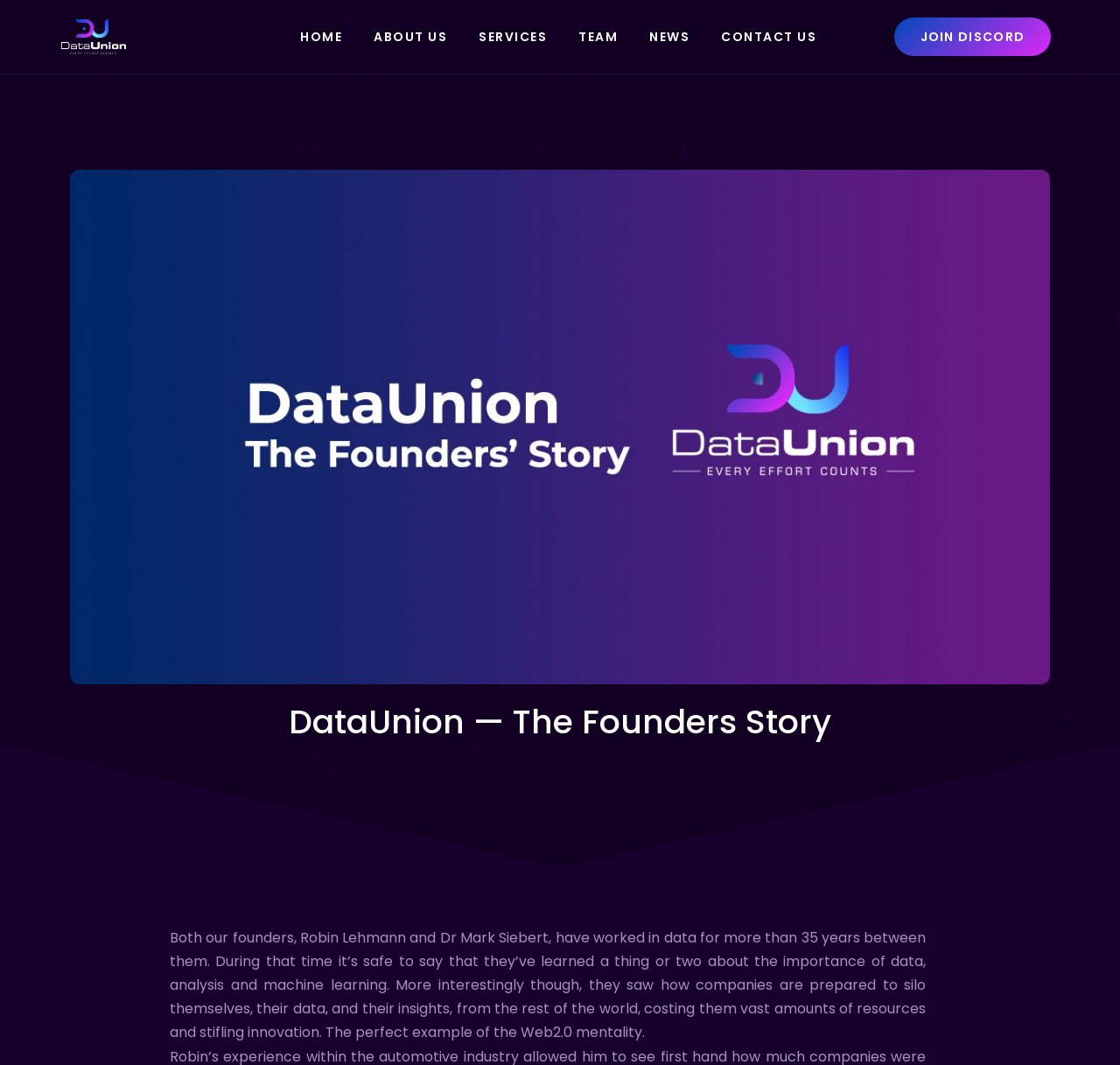Select the bounding box coordinates of the element I need to click to carry out the following instruction: "Learn more about the company".

[0.32, 0.0, 0.413, 0.069]